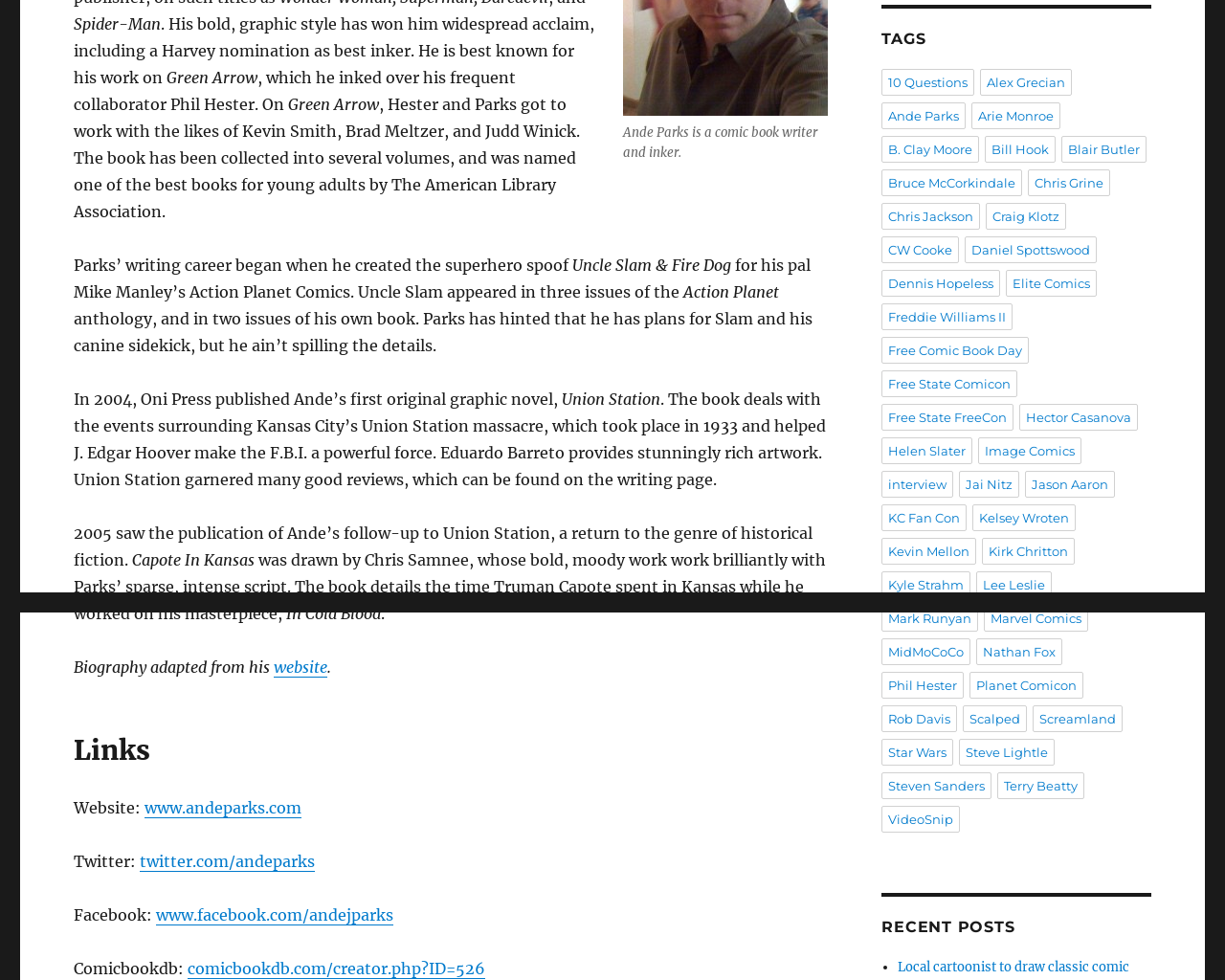Predict the bounding box for the UI component with the following description: "Dennis Hopeless".

[0.72, 0.275, 0.817, 0.303]